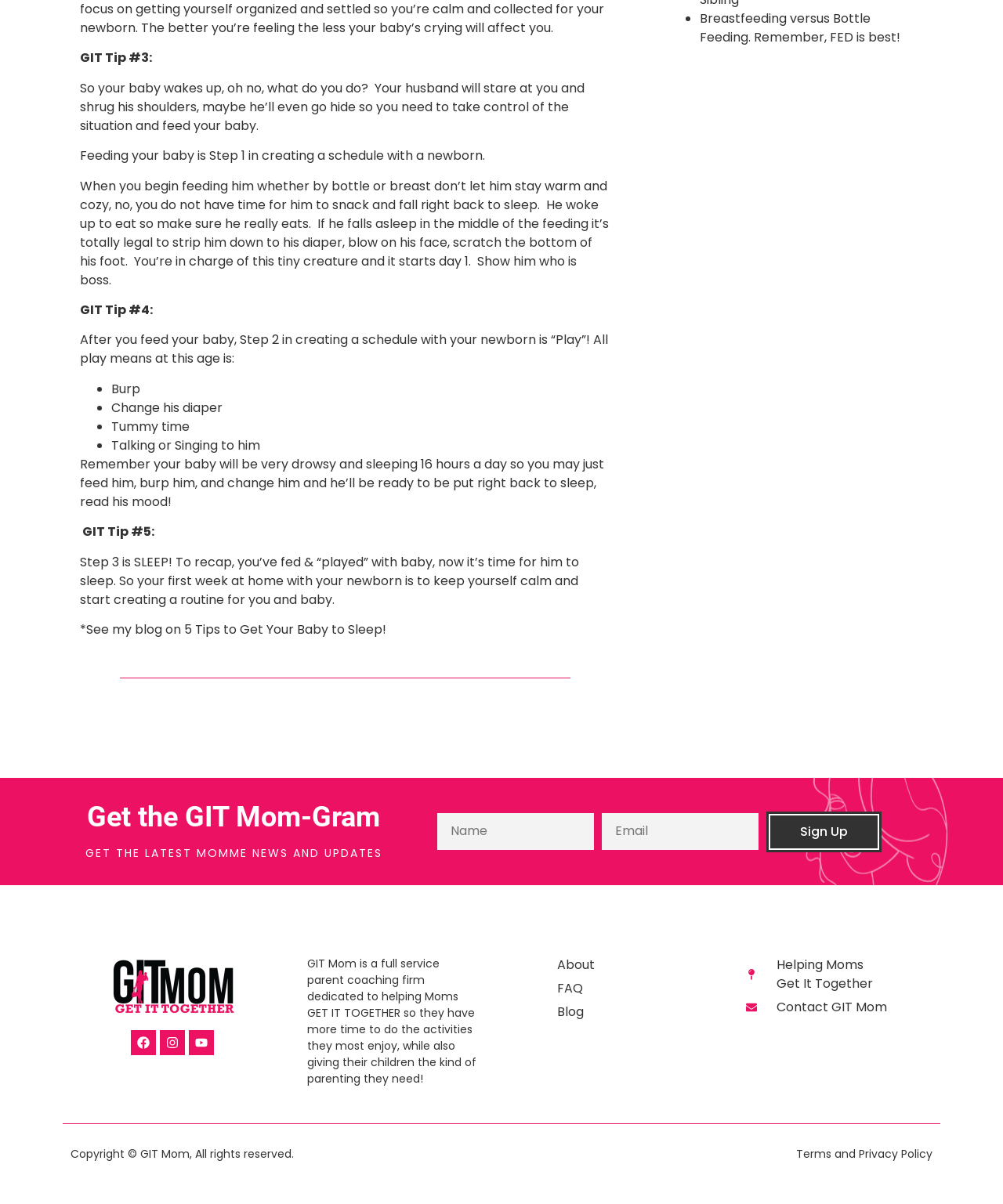Could you highlight the region that needs to be clicked to execute the instruction: "go to homepage"?

None